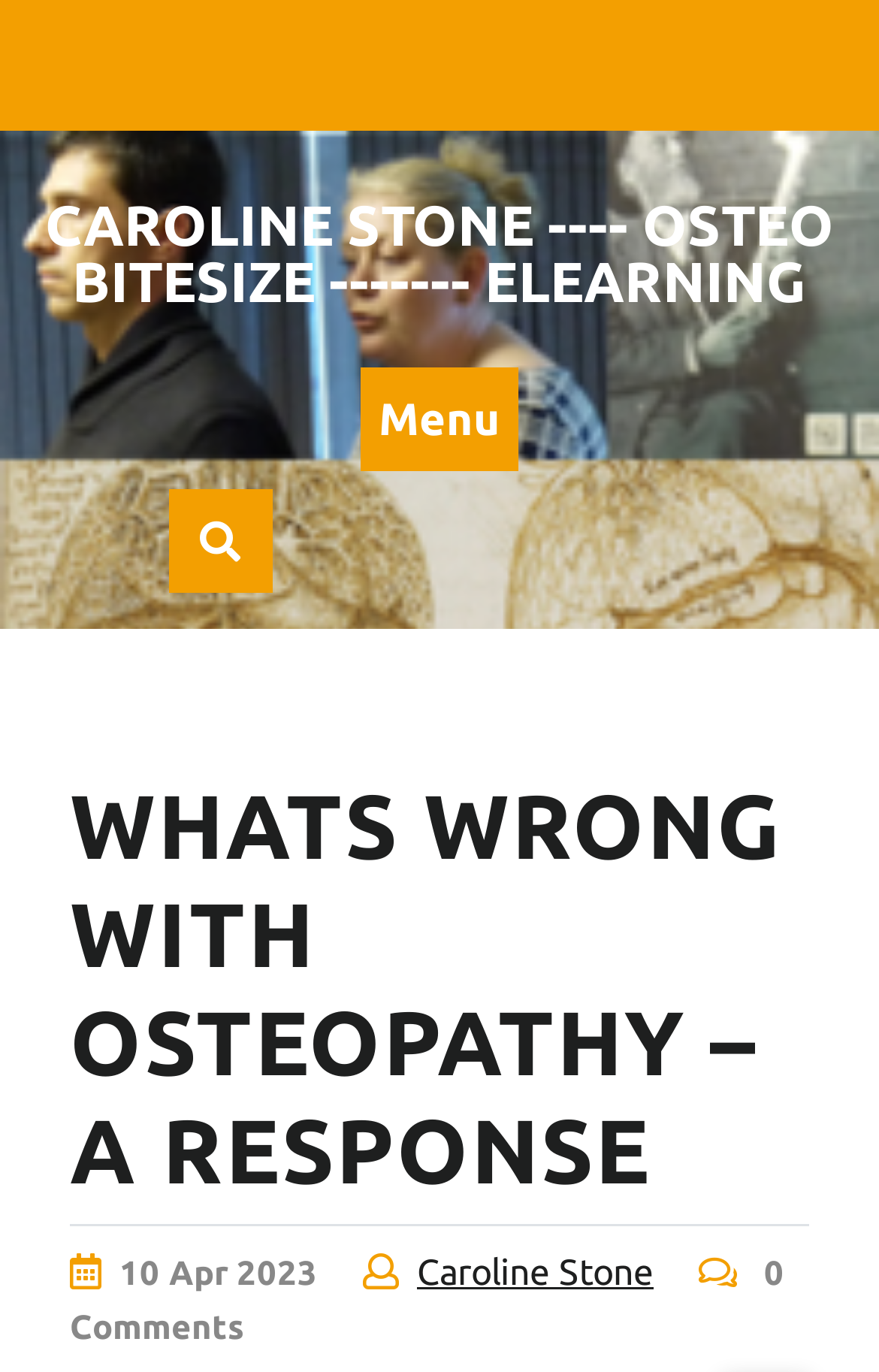Based on the image, provide a detailed response to the question:
When was the article published?

The publication date of the article can be found at the bottom of the page, where it is written '10 Apr 2023', indicating that the article was published on April 10, 2023.